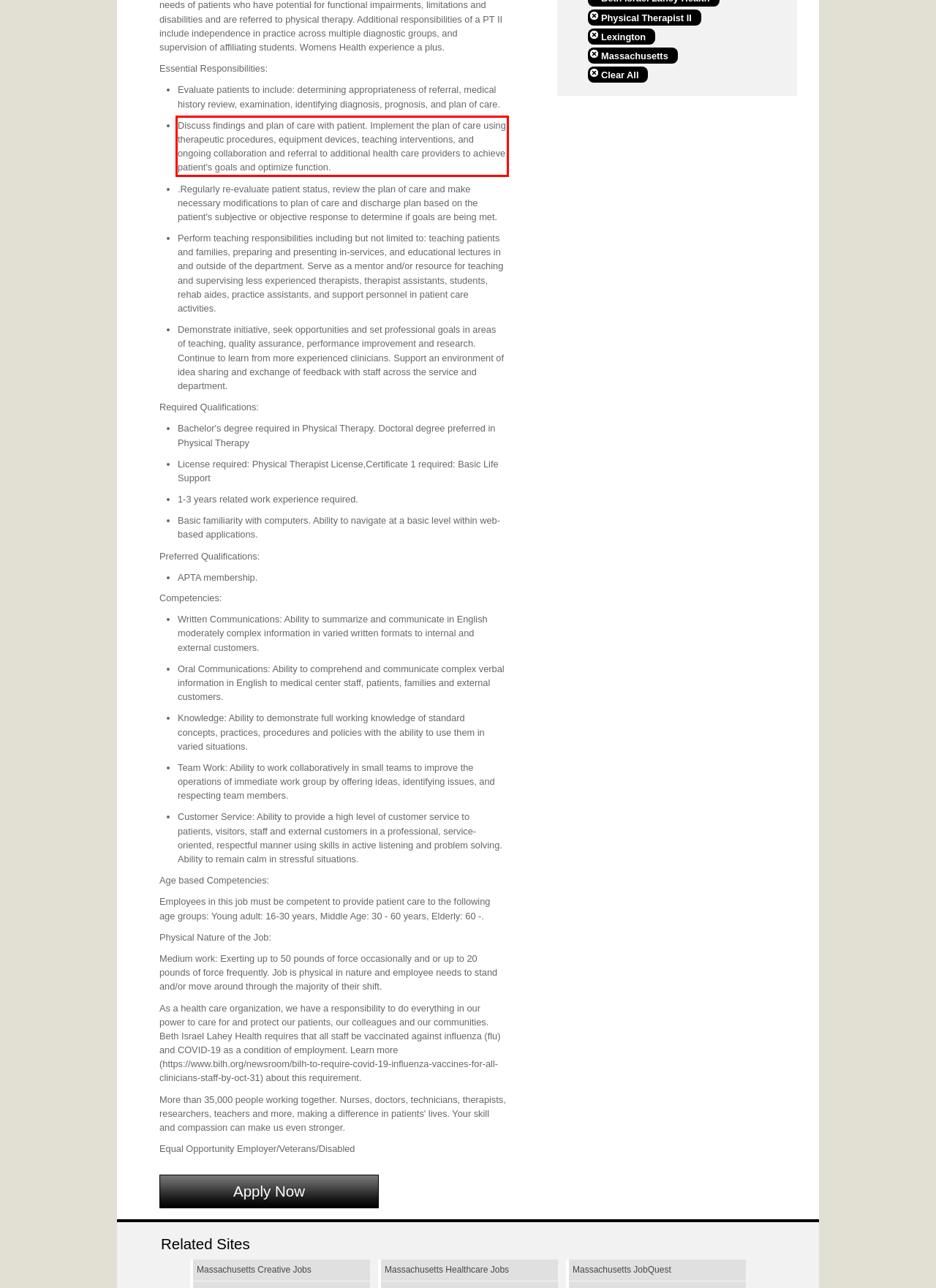Using the provided screenshot, read and generate the text content within the red-bordered area.

Discuss findings and plan of care with patient. Implement the plan of care using therapeutic procedures, equipment devices, teaching interventions, and ongoing collaboration and referral to additional health care providers to achieve patient's goals and optimize function.